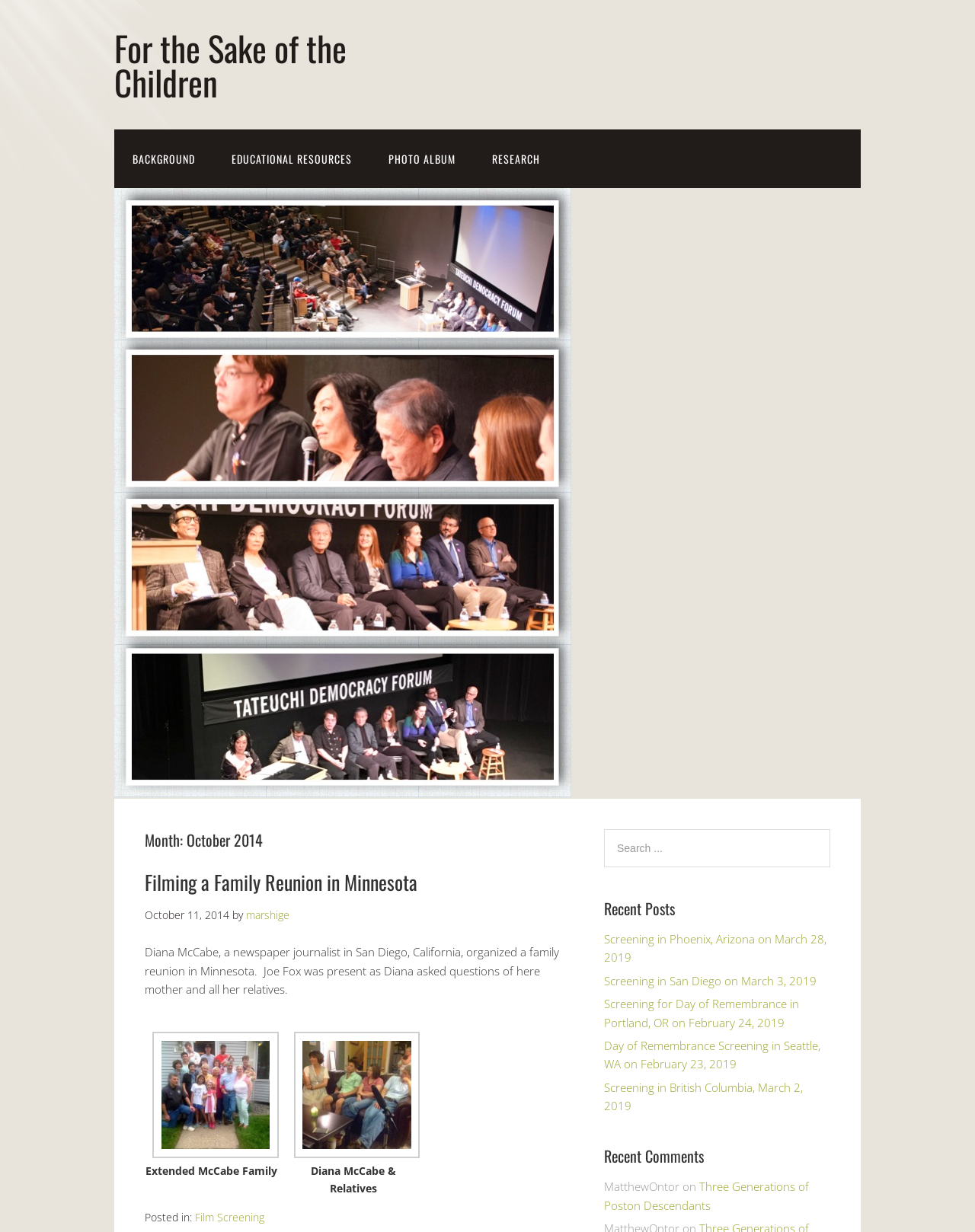Give a succinct answer to this question in a single word or phrase: 
What is the text above the search box?

Search for: